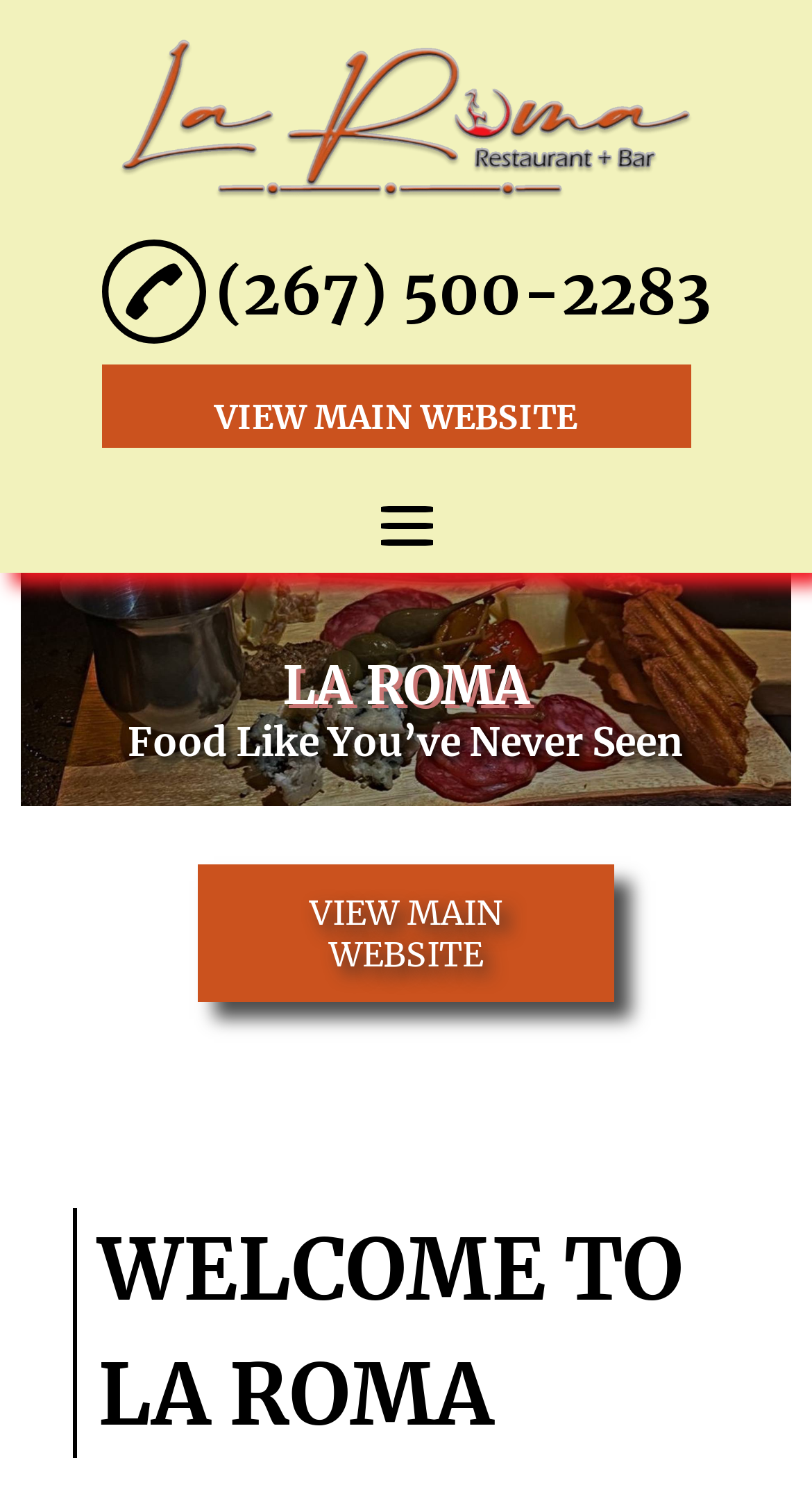What is the main theme of the webpage?
Please answer the question with a detailed response using the information from the screenshot.

The main theme of the webpage can be inferred from the various elements on the page, including the name 'La Roma', the phone number, and the menu categories. All these elements suggest that the webpage is about a restaurant, specifically a charcuterie board restaurant in Philadelphia.